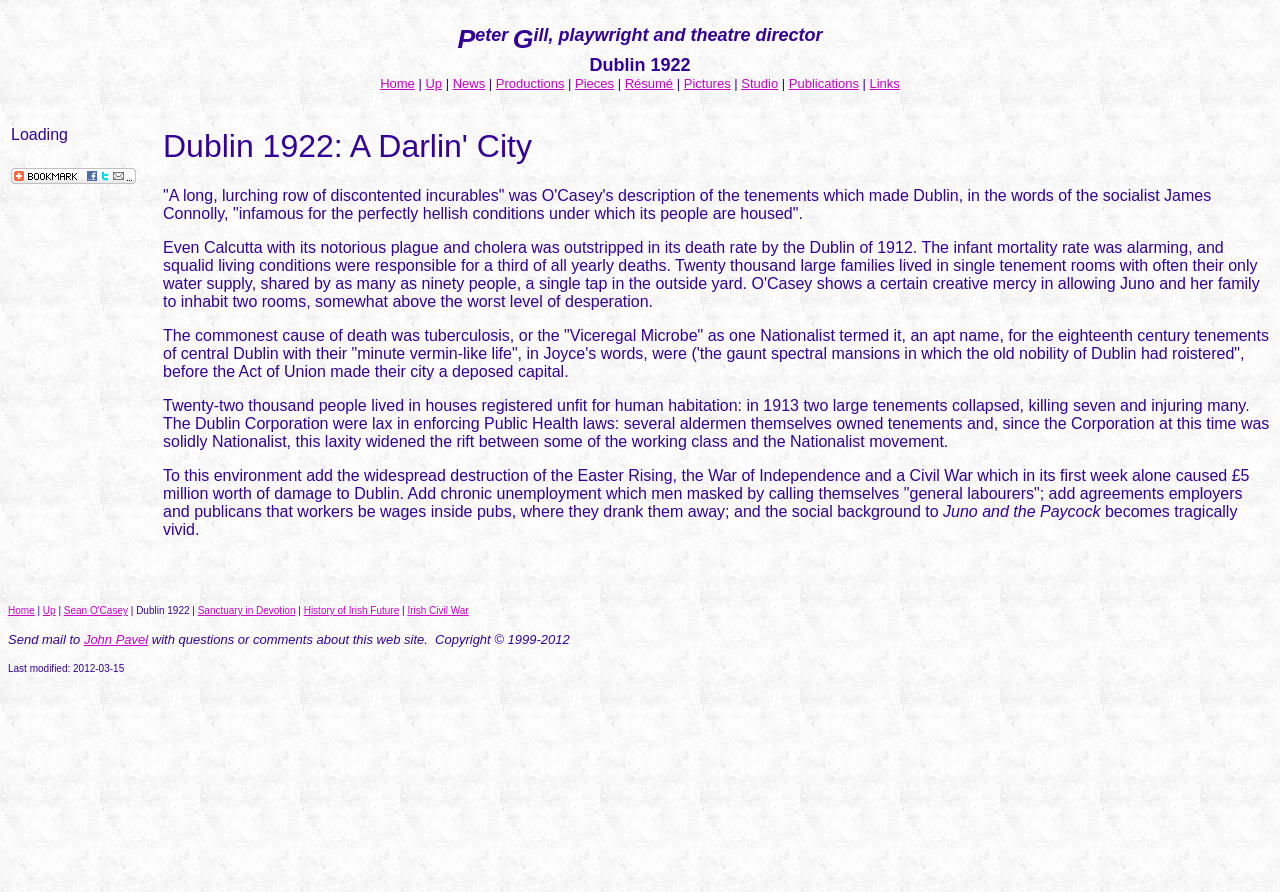Pinpoint the bounding box coordinates of the clickable area necessary to execute the following instruction: "Read the article about muddling without a muddler". The coordinates should be given as four float numbers between 0 and 1, namely [left, top, right, bottom].

None